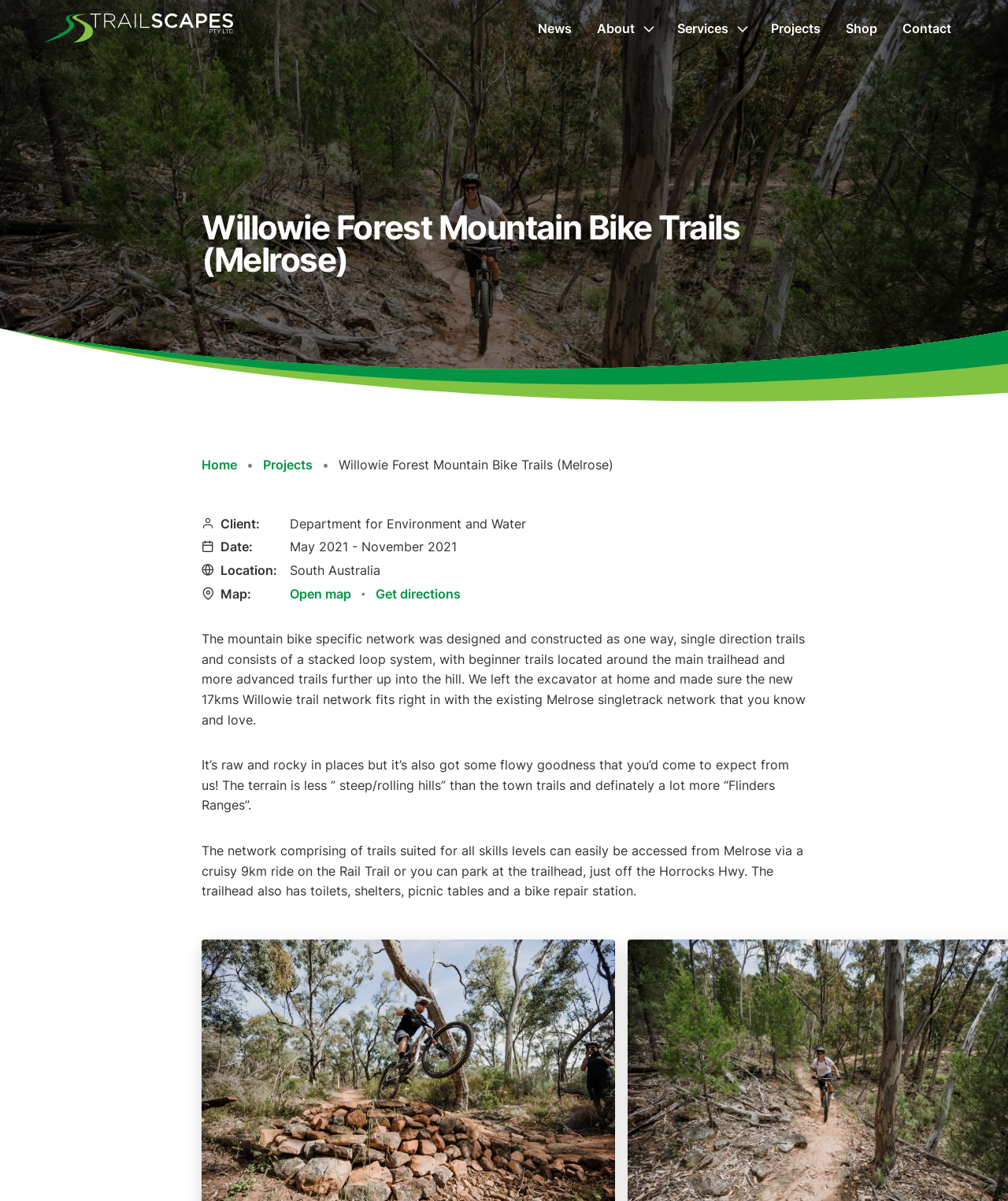How can you access the trails from Melrose?
Please answer the question with as much detail and depth as you can.

I found the answer by looking at the static text element with the text 'The network comprising of trails suited for all skills levels can easily be accessed from Melrose via a cruisy 9km ride on the Rail Trail' which describes how to access the trails from Melrose.